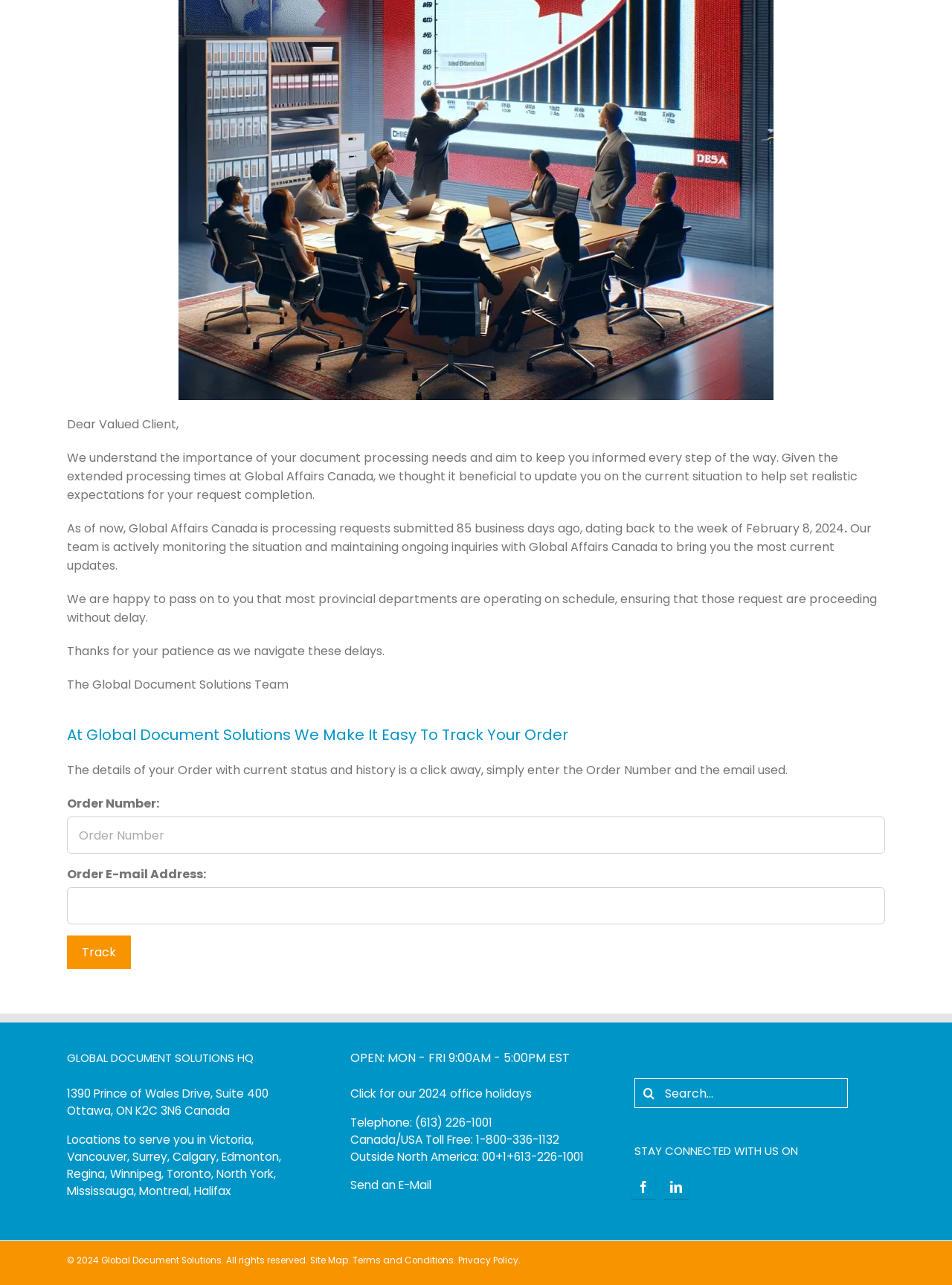Determine the bounding box for the described UI element: "Privacy Policy.".

[0.481, 0.977, 0.547, 0.986]